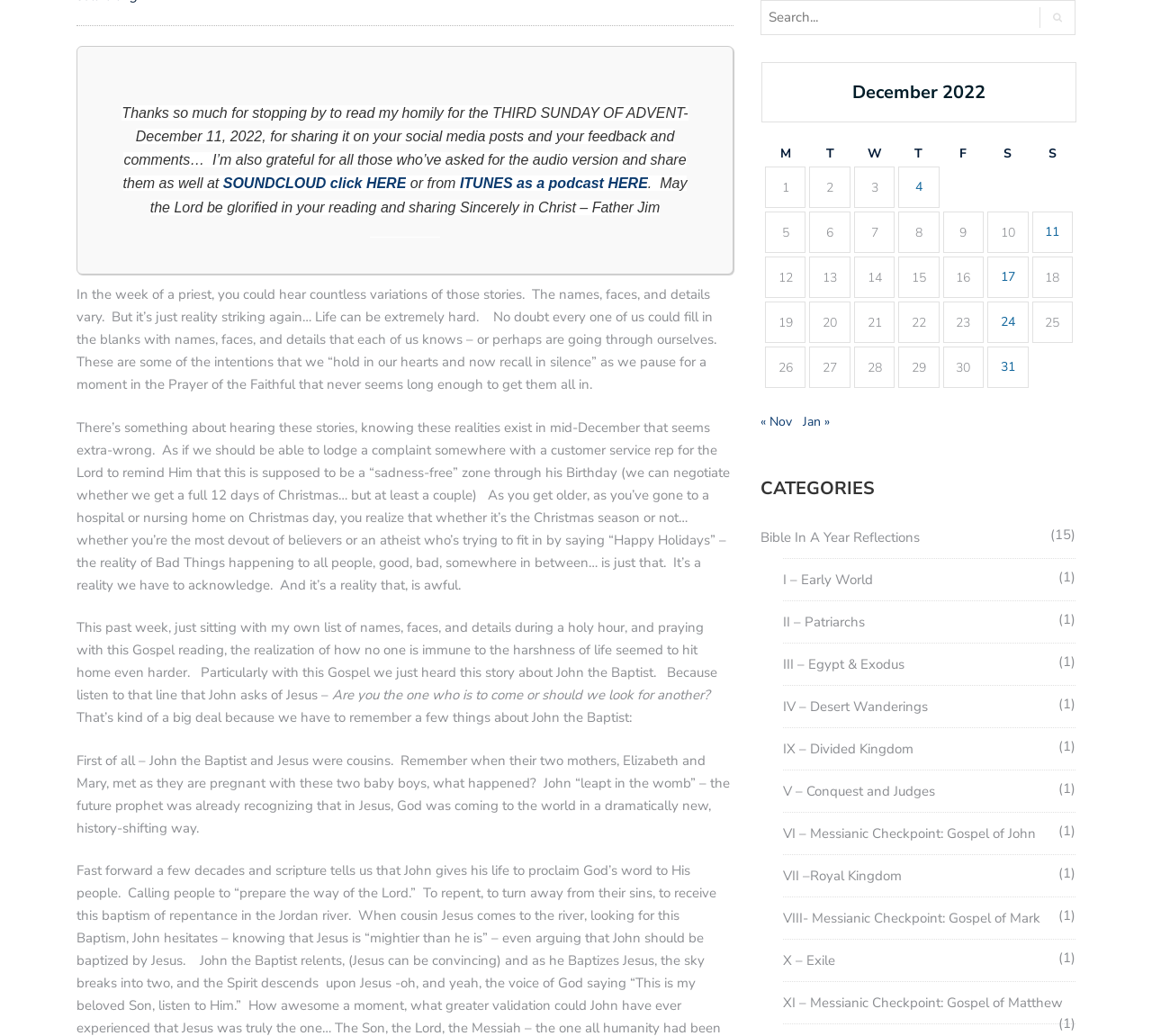Find the bounding box of the web element that fits this description: "I – Early World".

[0.68, 0.551, 0.758, 0.568]